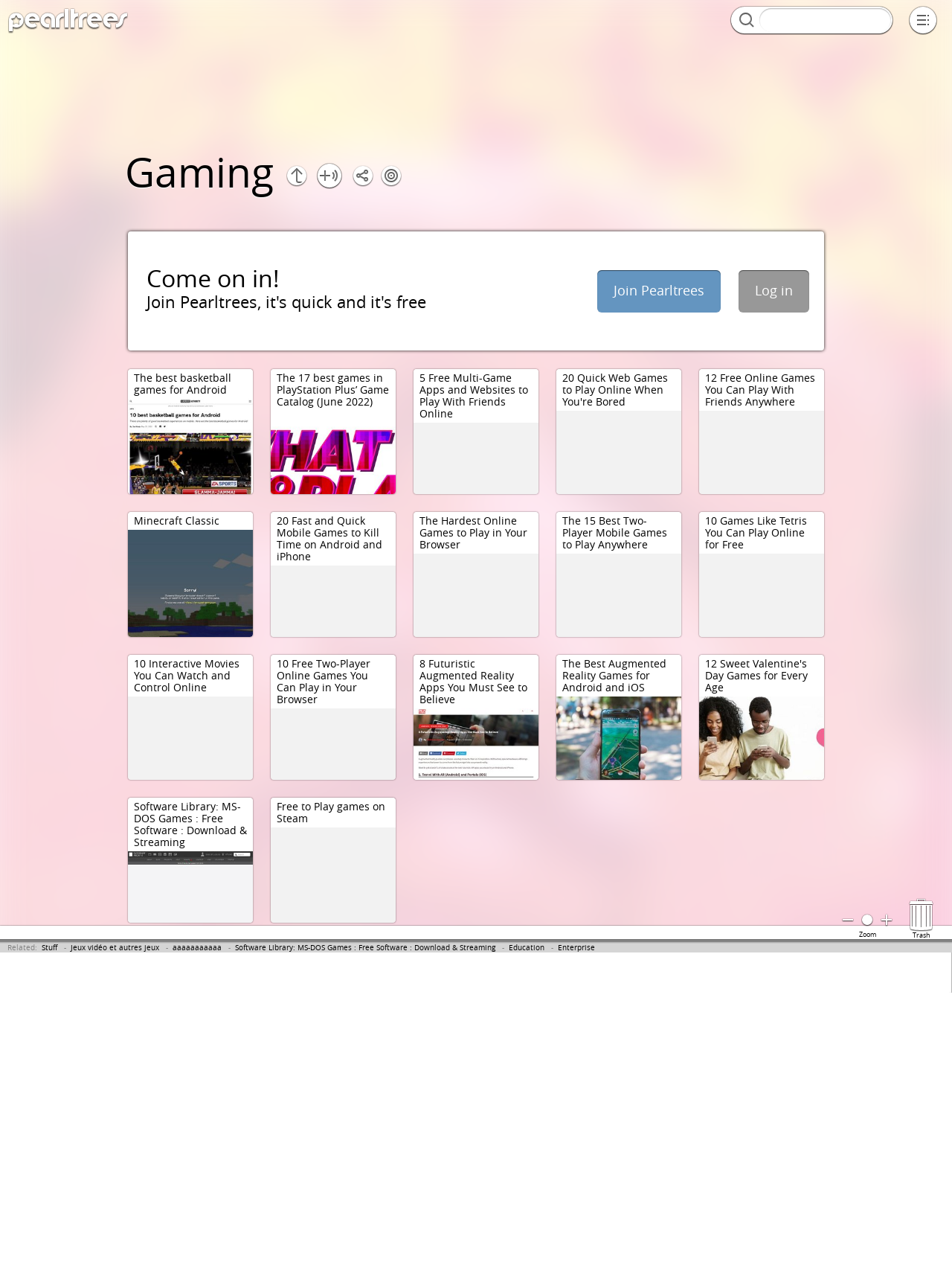With reference to the screenshot, provide a detailed response to the question below:
What is the main topic of this webpage?

Based on the various text elements on the webpage, such as 'The best basketball games for Android', '12 Free Online Games You Can Play With Friends Anywhere', and 'Minecraft Classic', it is clear that the main topic of this webpage is games.